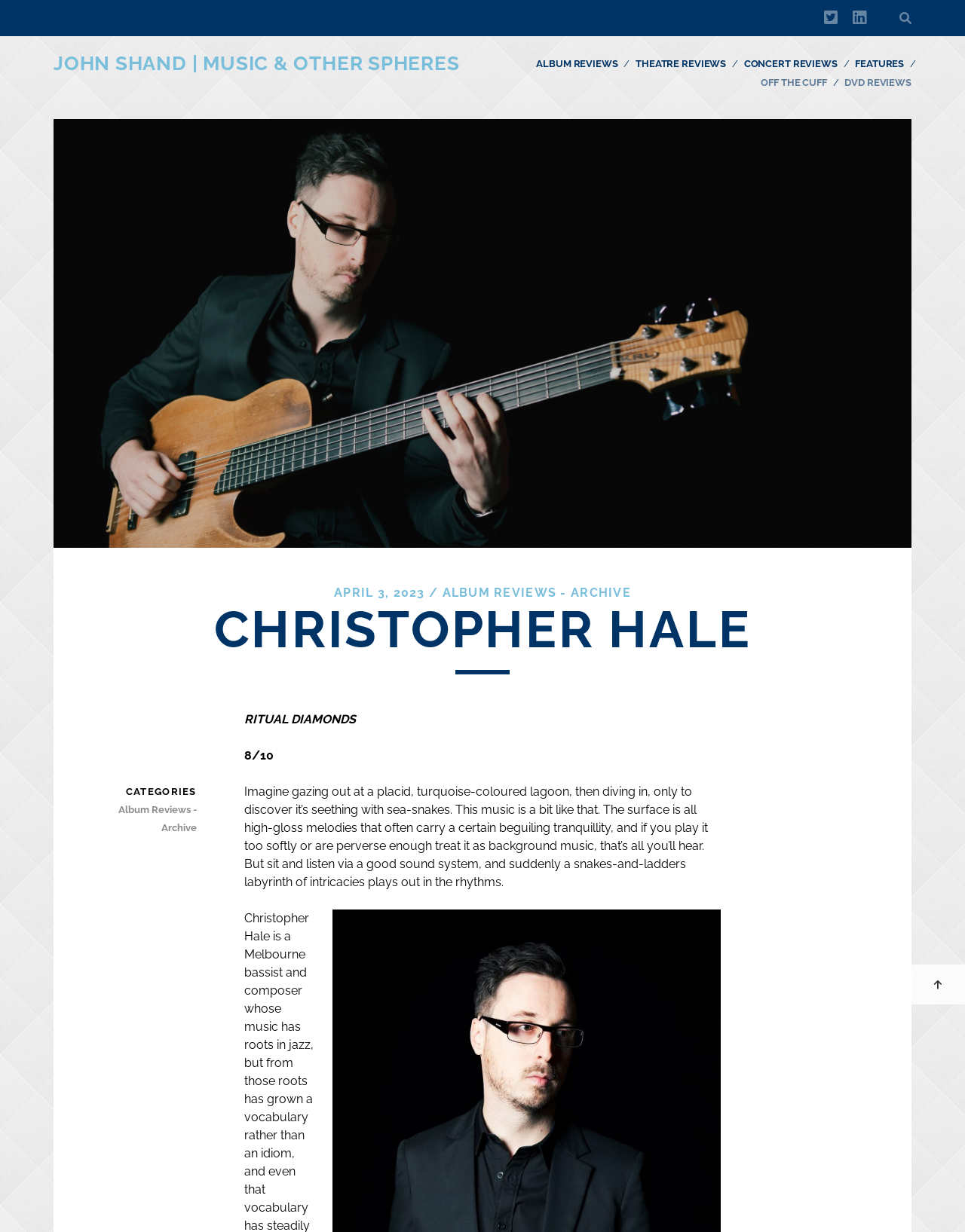Specify the bounding box coordinates of the element's region that should be clicked to achieve the following instruction: "Read the album review of RITUAL DIAMONDS". The bounding box coordinates consist of four float numbers between 0 and 1, in the format [left, top, right, bottom].

[0.253, 0.578, 0.369, 0.59]